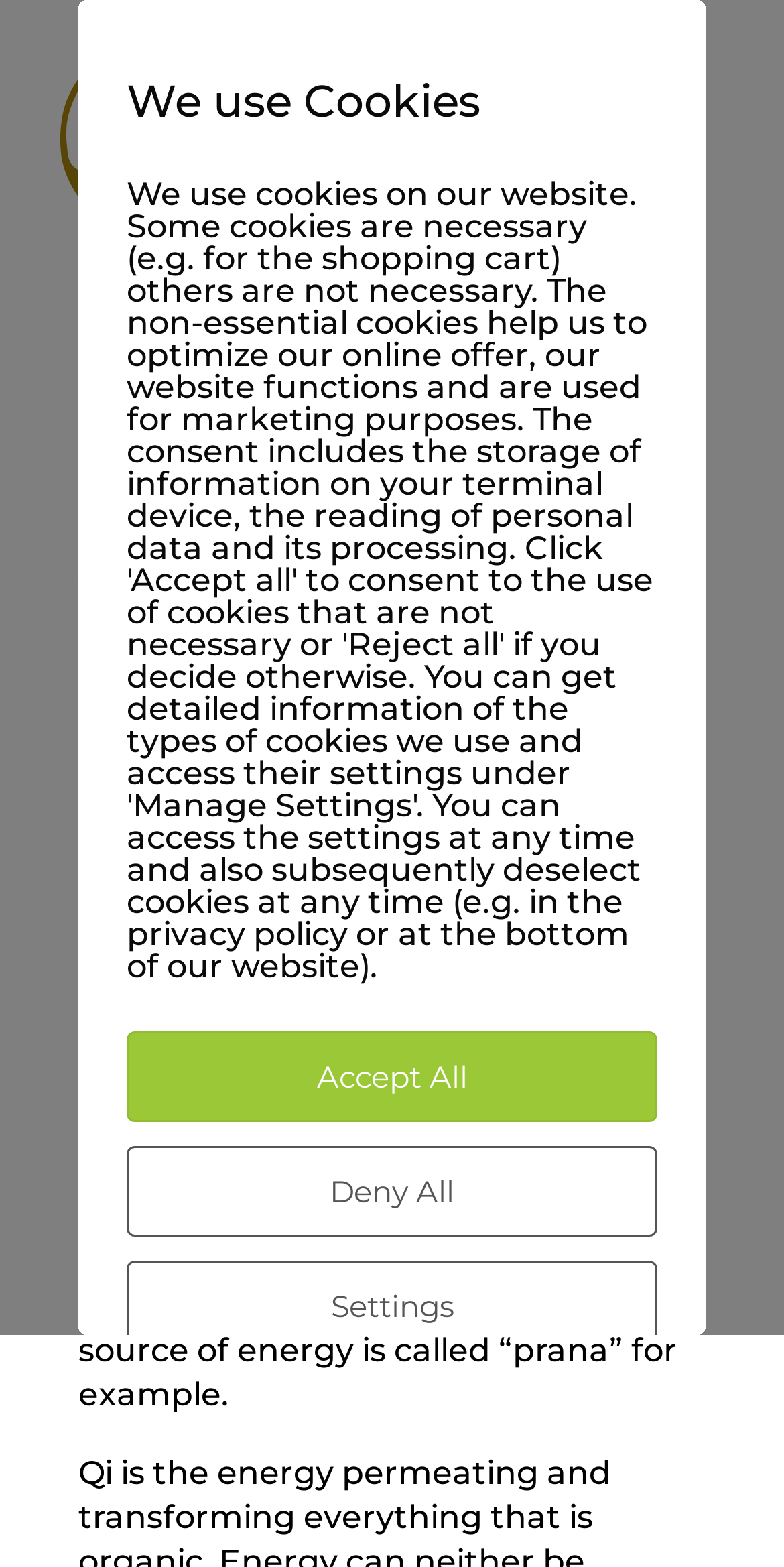Determine the coordinates of the bounding box that should be clicked to complete the instruction: "Read the article by Helene". The coordinates should be represented by four float numbers between 0 and 1: [left, top, right, bottom].

[0.162, 0.388, 0.31, 0.412]